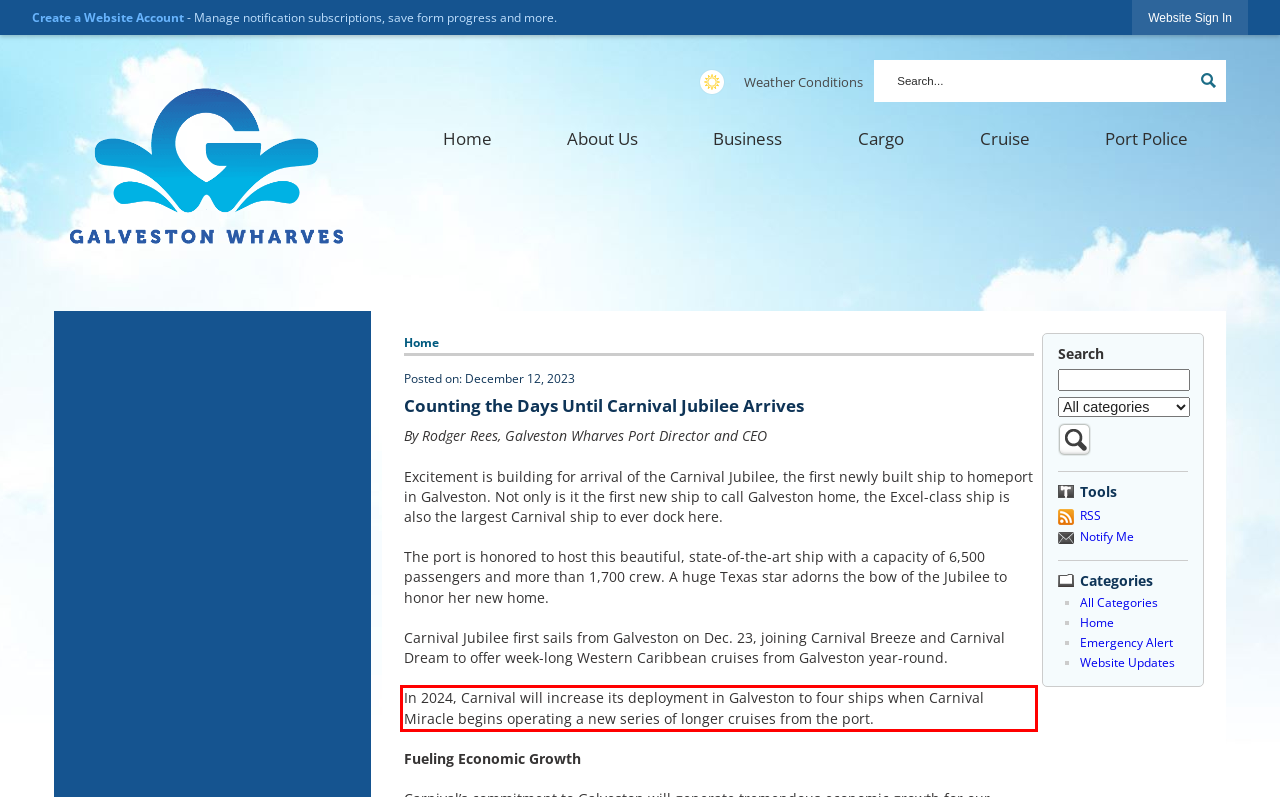Identify the text inside the red bounding box in the provided webpage screenshot and transcribe it.

In 2024, Carnival will increase its deployment in Galveston to four ships when Carnival Miracle begins operating a new series of longer cruises from the port.